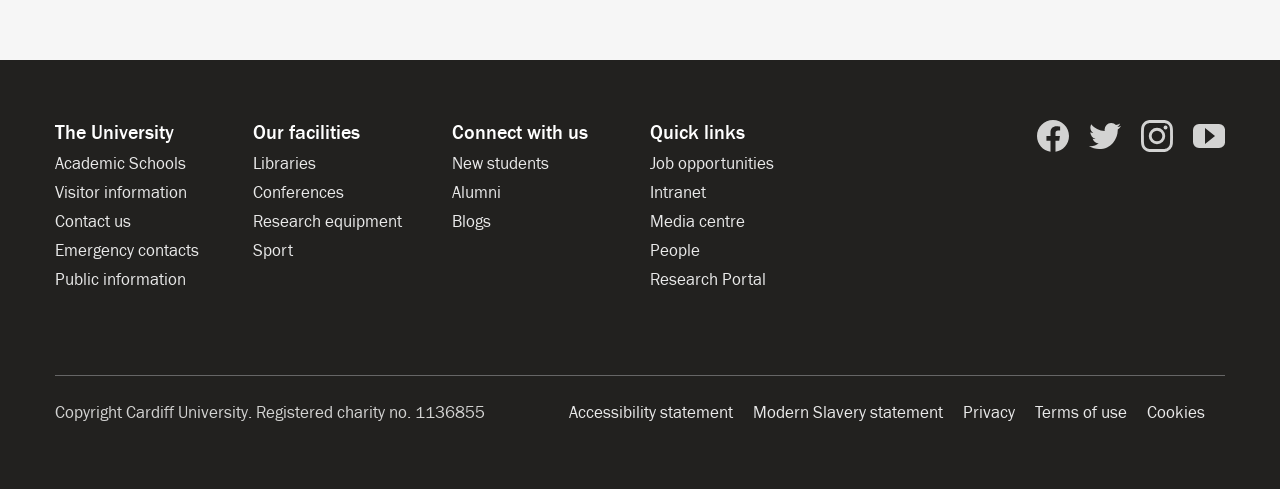Determine the bounding box coordinates of the element's region needed to click to follow the instruction: "Go to the PRODUCTS page". Provide these coordinates as four float numbers between 0 and 1, formatted as [left, top, right, bottom].

None